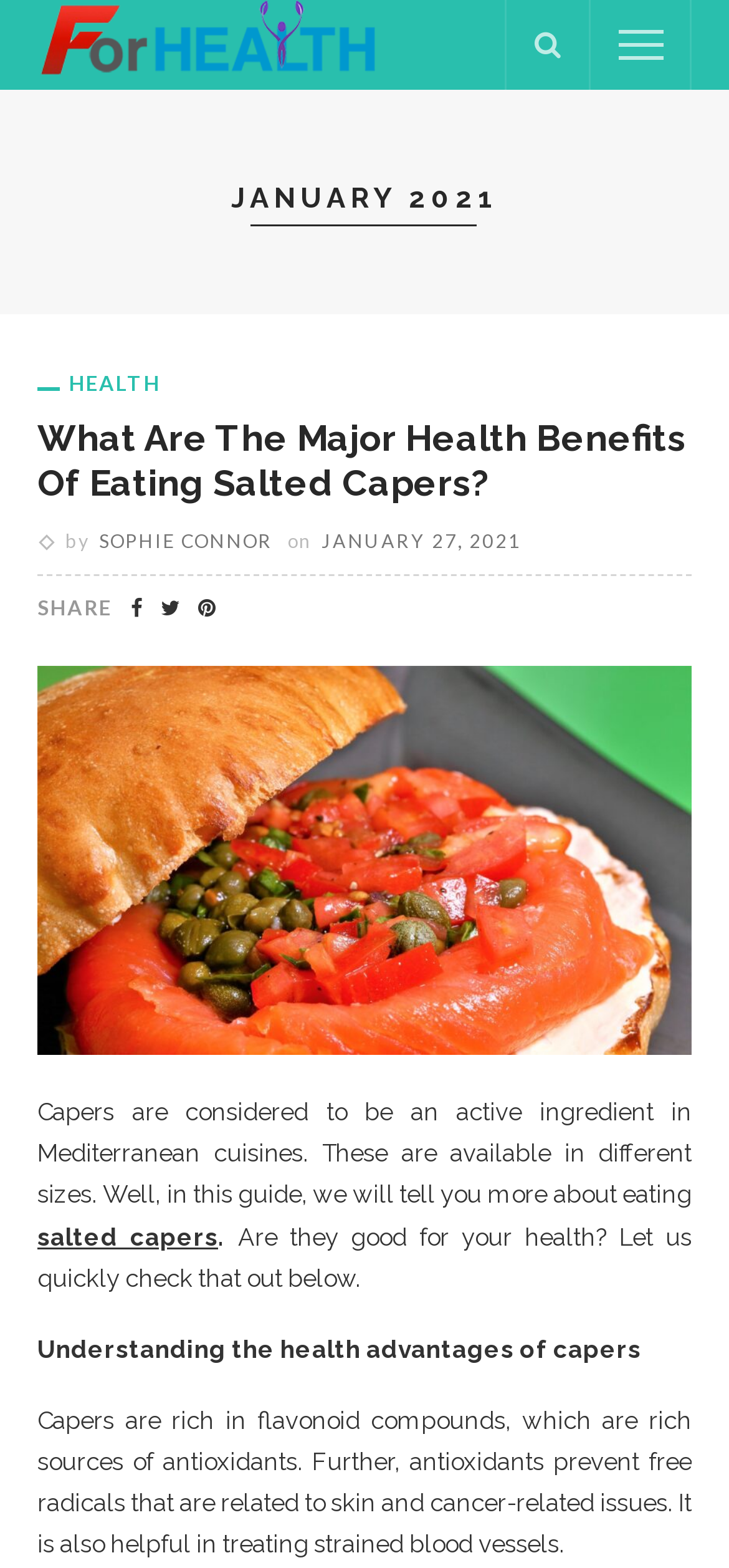Please identify the bounding box coordinates of where to click in order to follow the instruction: "Click on the 'HEALTH' category".

[0.051, 0.236, 0.221, 0.252]